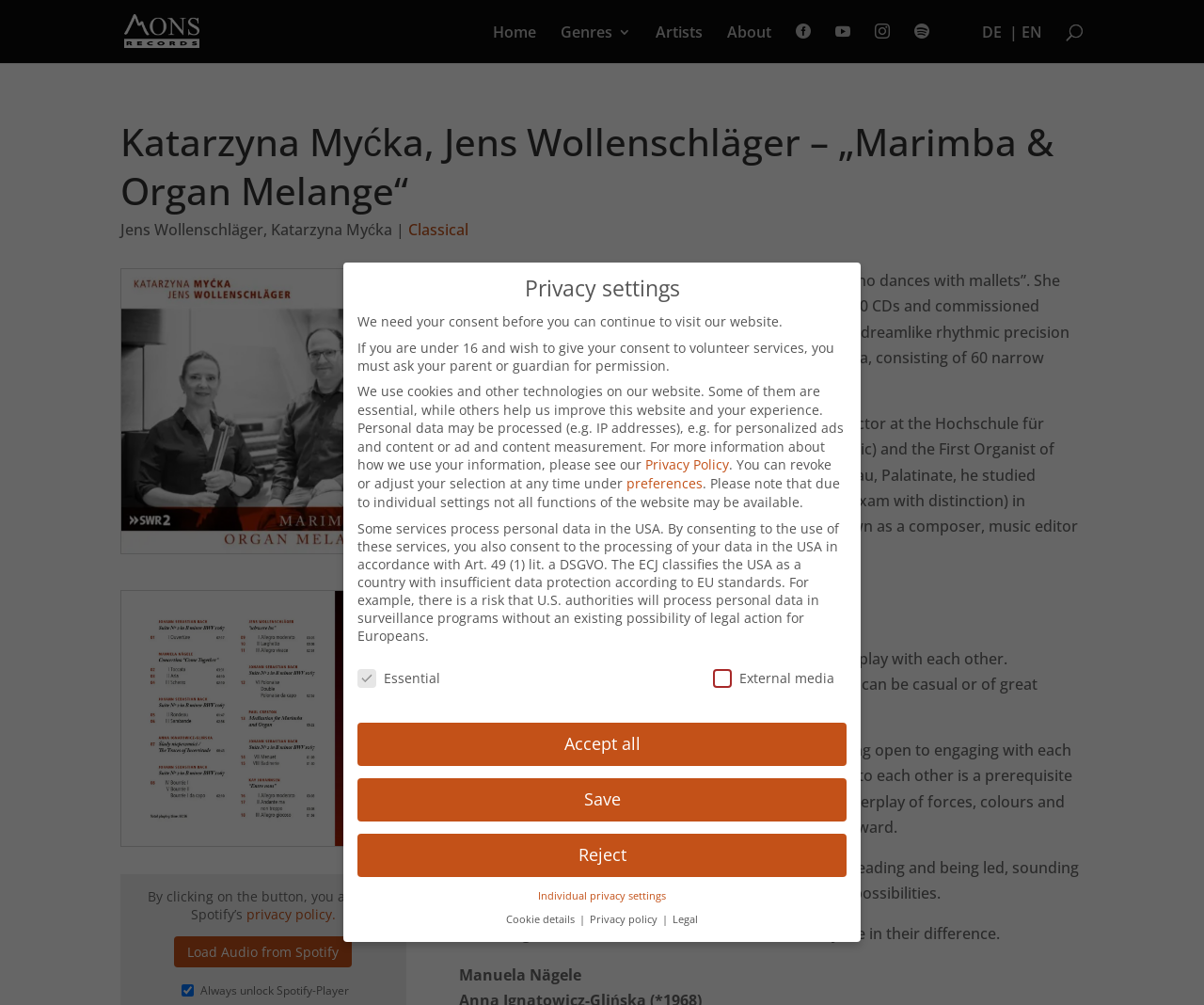Find the bounding box coordinates of the area to click in order to follow the instruction: "Explore genres".

[0.466, 0.025, 0.524, 0.063]